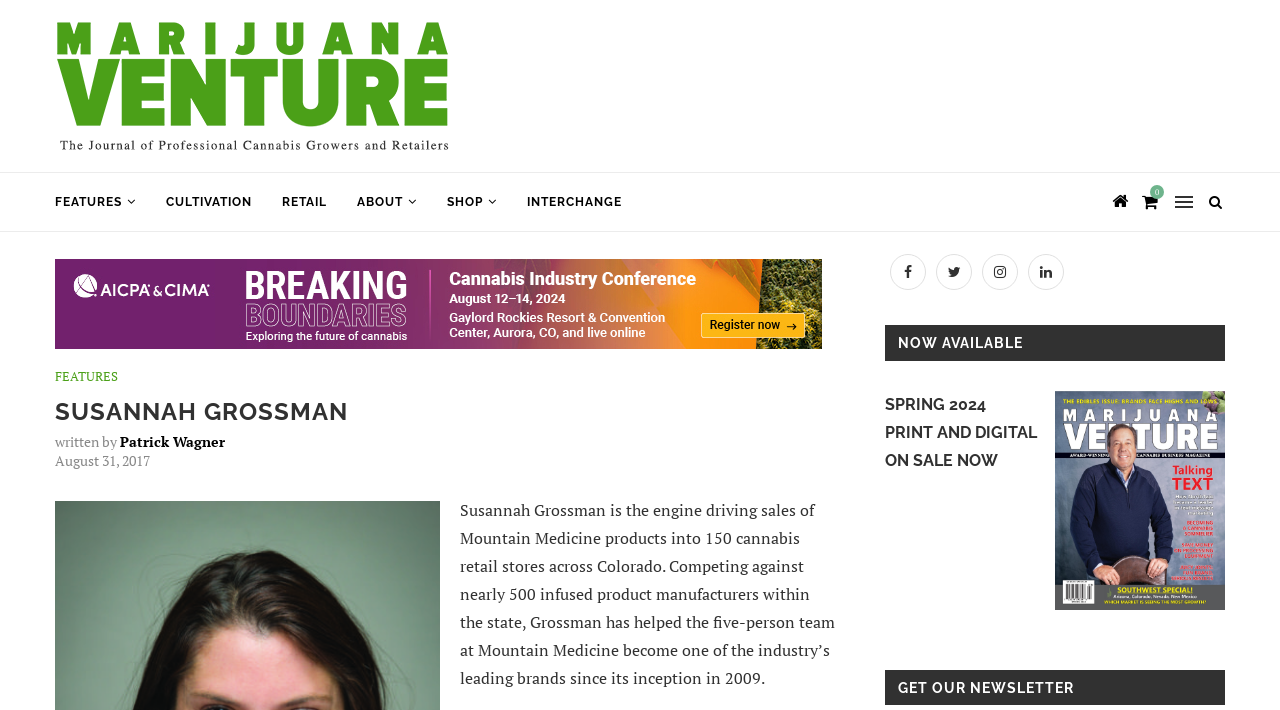Produce an elaborate caption capturing the essence of the webpage.

The webpage is about Susannah Grossman, a key figure in the cannabis industry. At the top, there is a logo of "Marijuana Venture" with a link to the website. Below the logo, there is a navigation menu with links to "FEATURES", "CULTIVATION", "RETAIL", "ABOUT", "SHOP", and "INTERCHANGE". 

On the left side, there is a profile picture of Susannah Grossman with a link to her profile. Above the profile picture, there is a heading with her name in large font. Below the heading, there is a subheading "written by Patrick Wagner" and a timestamp "August 31, 2017". 

The main content of the webpage is a paragraph describing Susannah Grossman's achievements in the cannabis industry, including her role in driving sales of Mountain Medicine products into 150 cannabis retail stores across Colorado.

On the right side, there are three sections. The top section has social media links. The middle section has a heading "NOW AVAILABLE" and promotes a Spring 2024 issue of a magazine, with a link to purchase it. The bottom section has a heading "GET OUR NEWSLETTER" and encourages visitors to sign up for a newsletter.